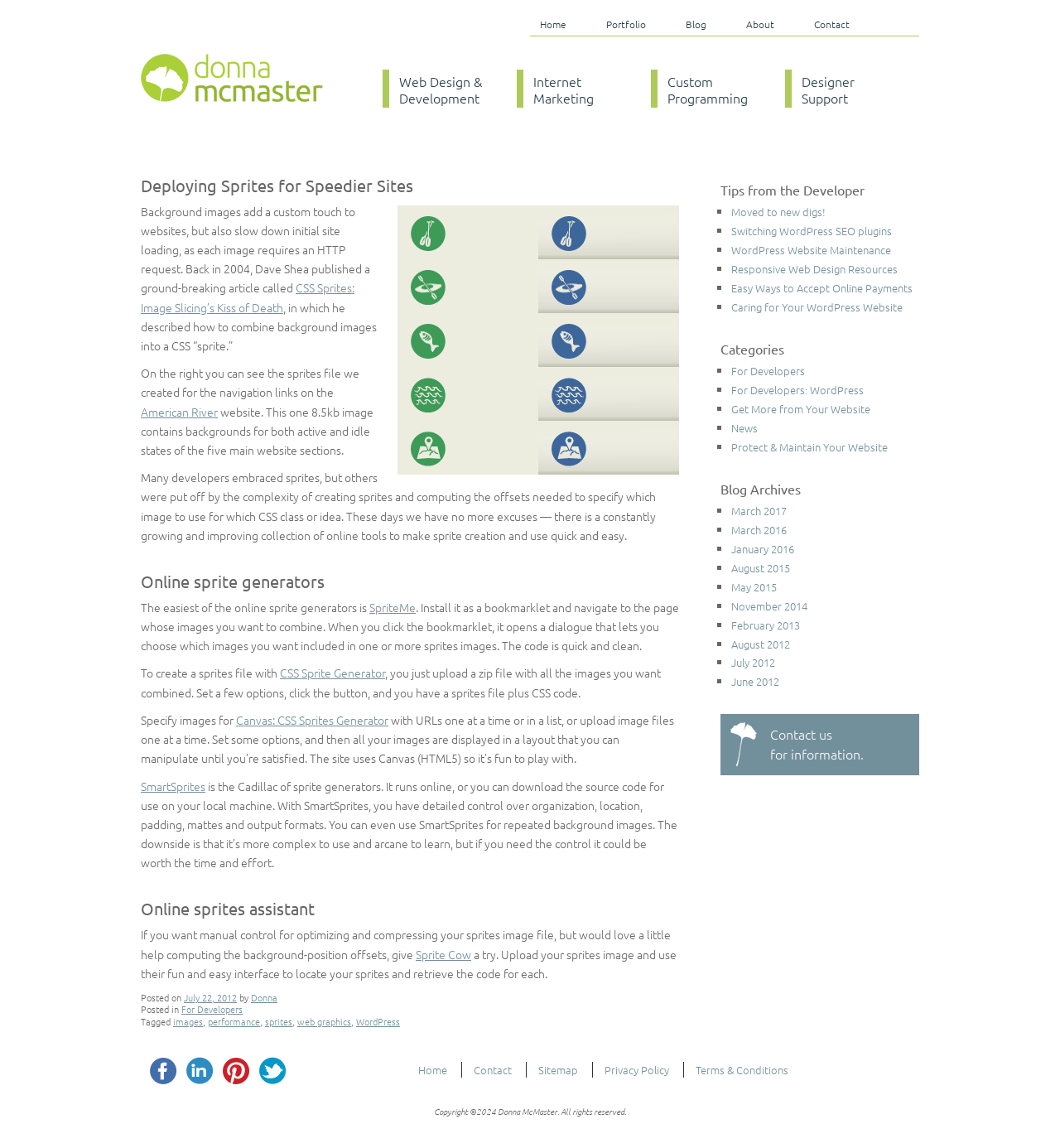What is the purpose of SpriteMe?
Relying on the image, give a concise answer in one word or a brief phrase.

To combine images into sprites